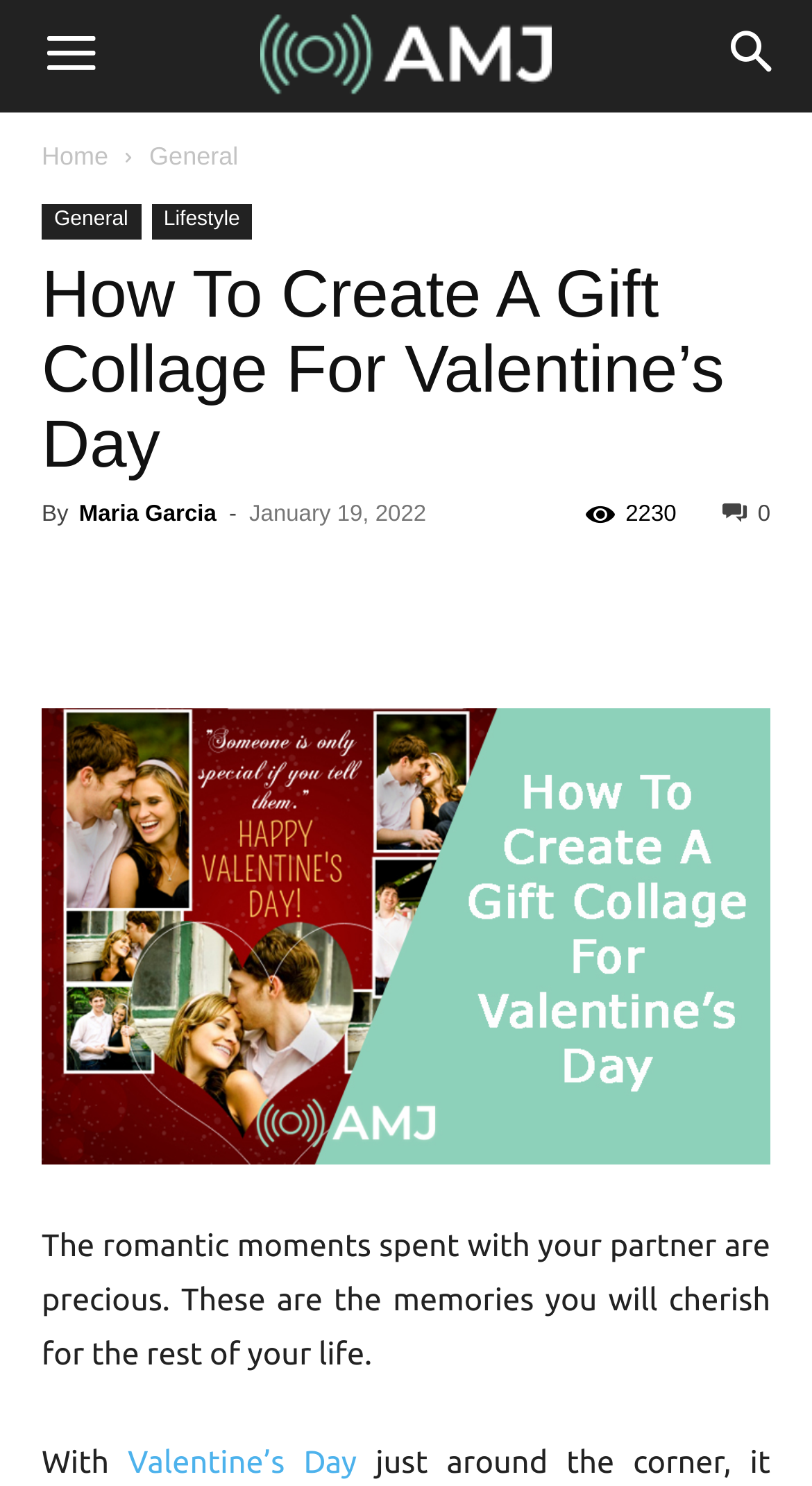What is the topic of this article?
Analyze the image and deliver a detailed answer to the question.

The topic of this article can be inferred by looking at the main heading, which says 'How To Create A Gift Collage For Valentine’s Day', and also by looking at the content of the article, which talks about creating a gift collage for Valentine's Day.